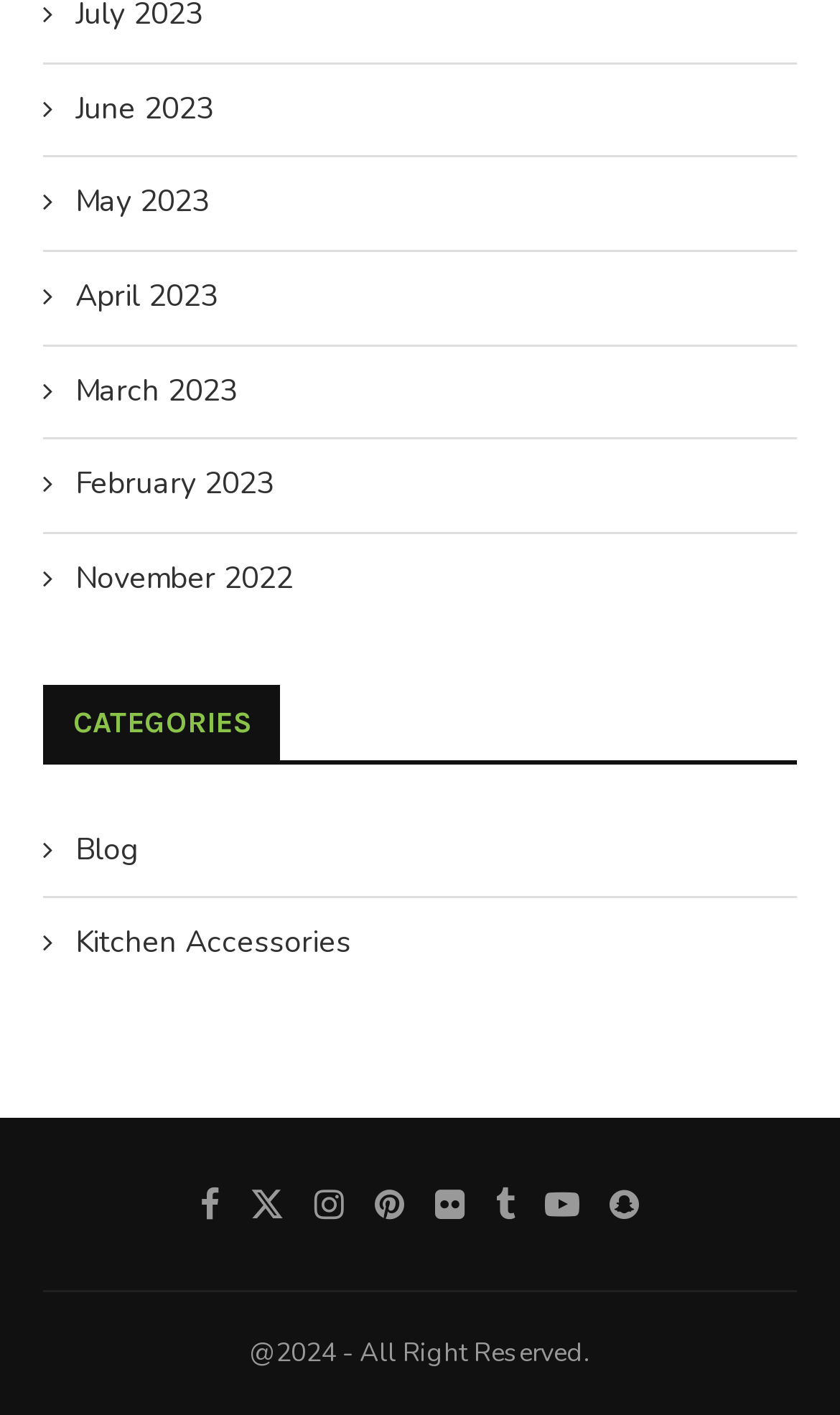Please identify the bounding box coordinates of the element's region that needs to be clicked to fulfill the following instruction: "View November 2022". The bounding box coordinates should consist of four float numbers between 0 and 1, i.e., [left, top, right, bottom].

[0.051, 0.394, 0.349, 0.424]